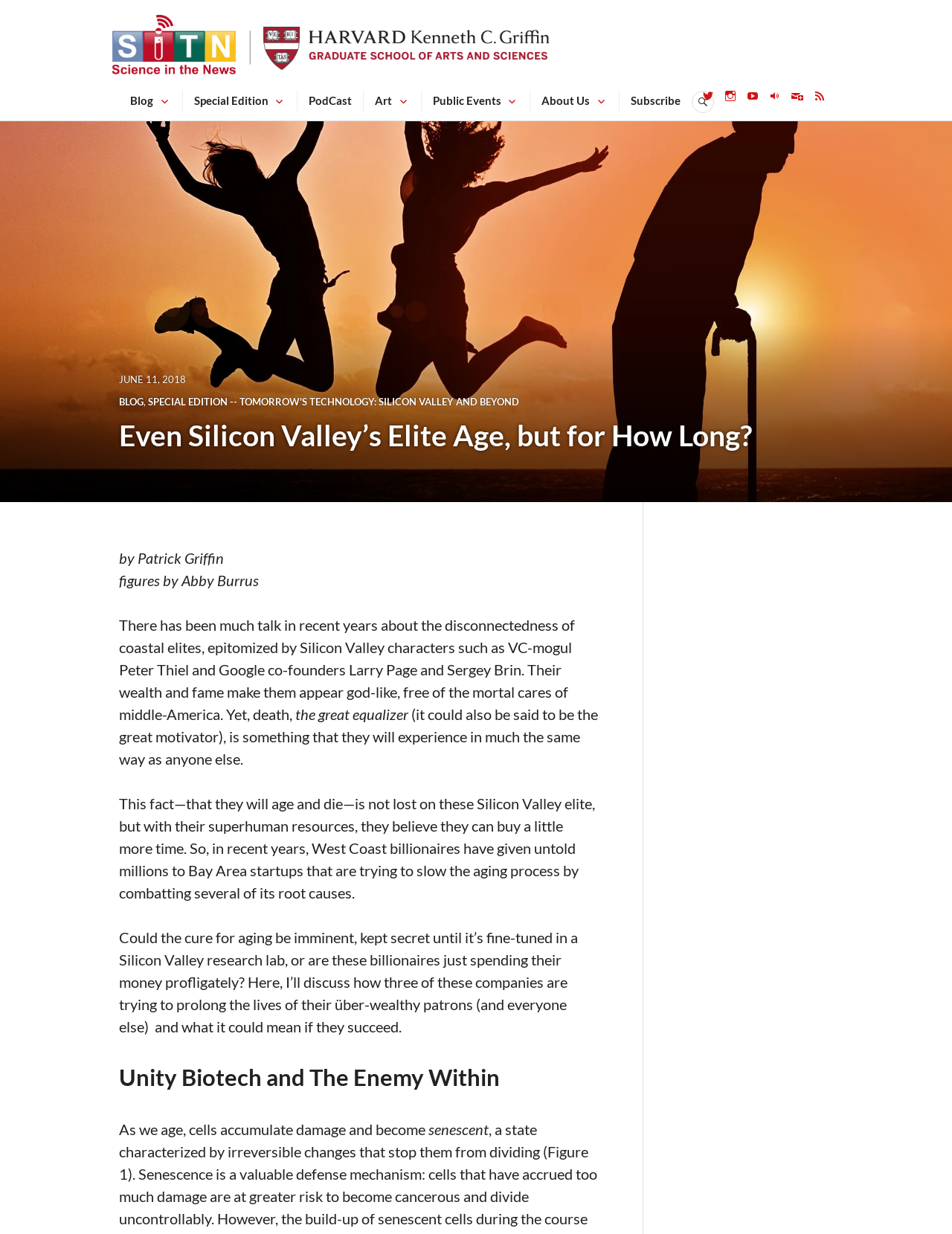Pinpoint the bounding box coordinates of the area that should be clicked to complete the following instruction: "Subscribe to the newsletter". The coordinates must be given as four float numbers between 0 and 1, i.e., [left, top, right, bottom].

[0.662, 0.073, 0.714, 0.09]